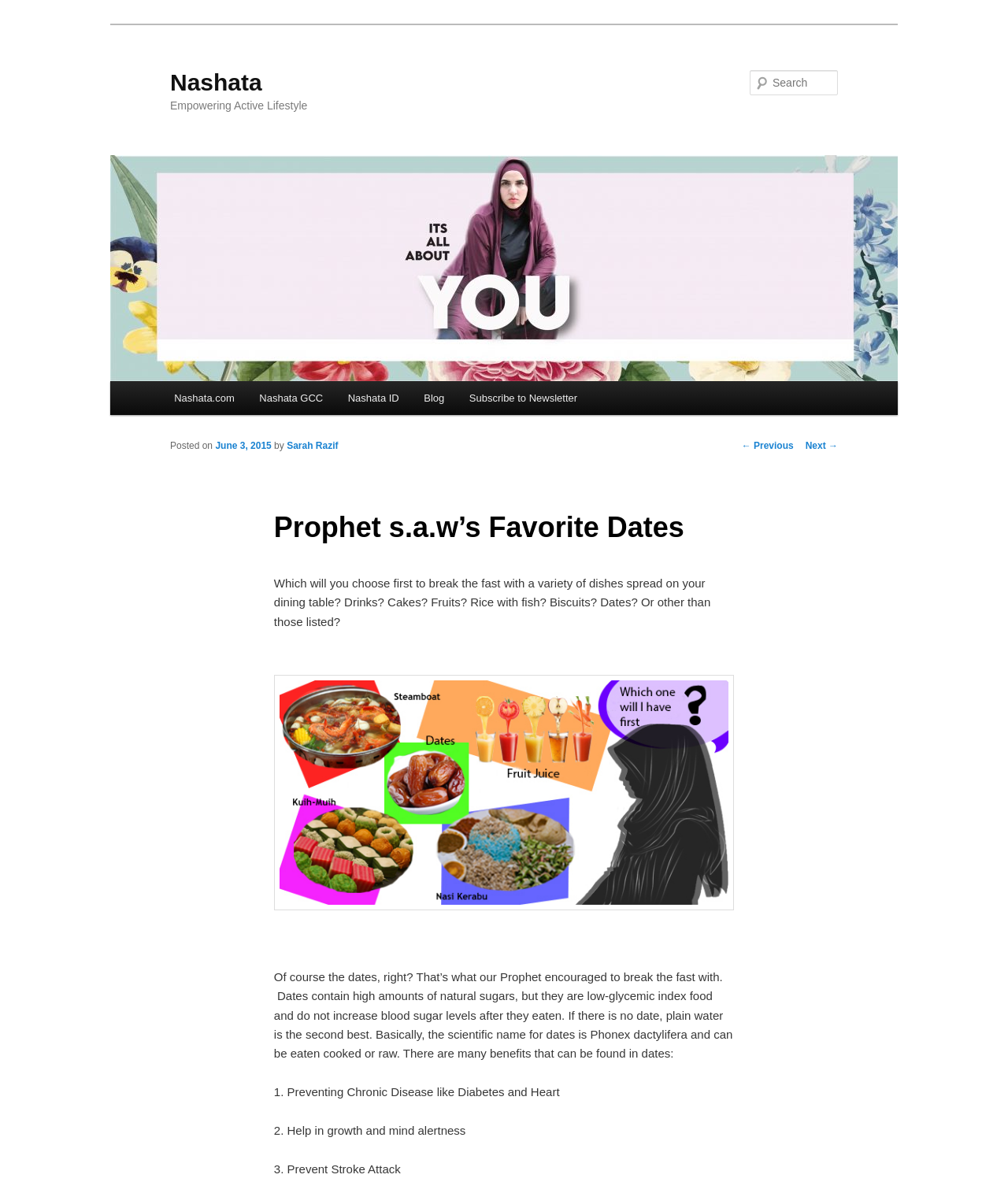Pinpoint the bounding box coordinates of the element you need to click to execute the following instruction: "Click on the 'Google' link". The bounding box should be represented by four float numbers between 0 and 1, in the format [left, top, right, bottom].

None